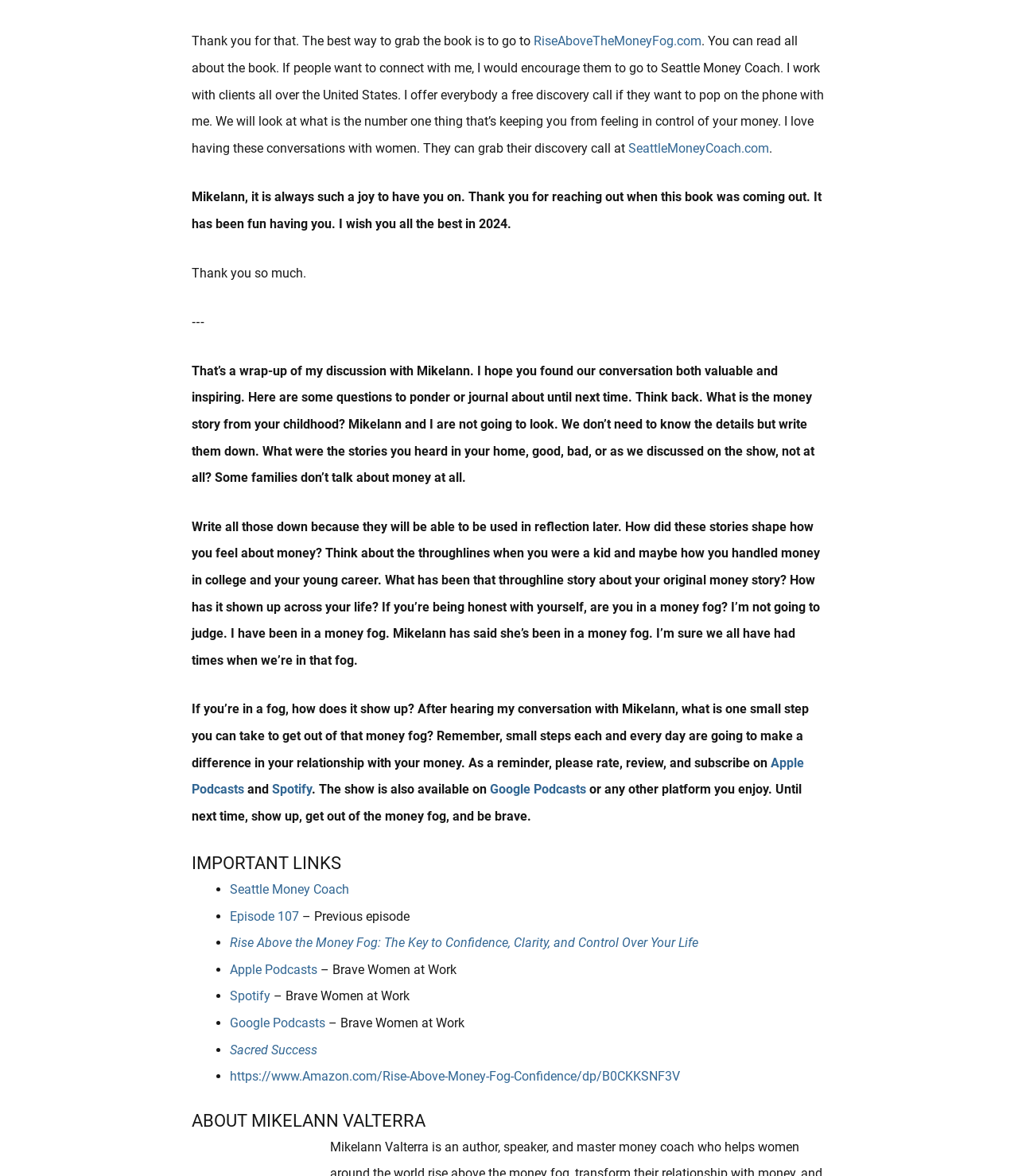Find the bounding box of the web element that fits this description: "Seattle Money Coach".

[0.226, 0.75, 0.343, 0.763]